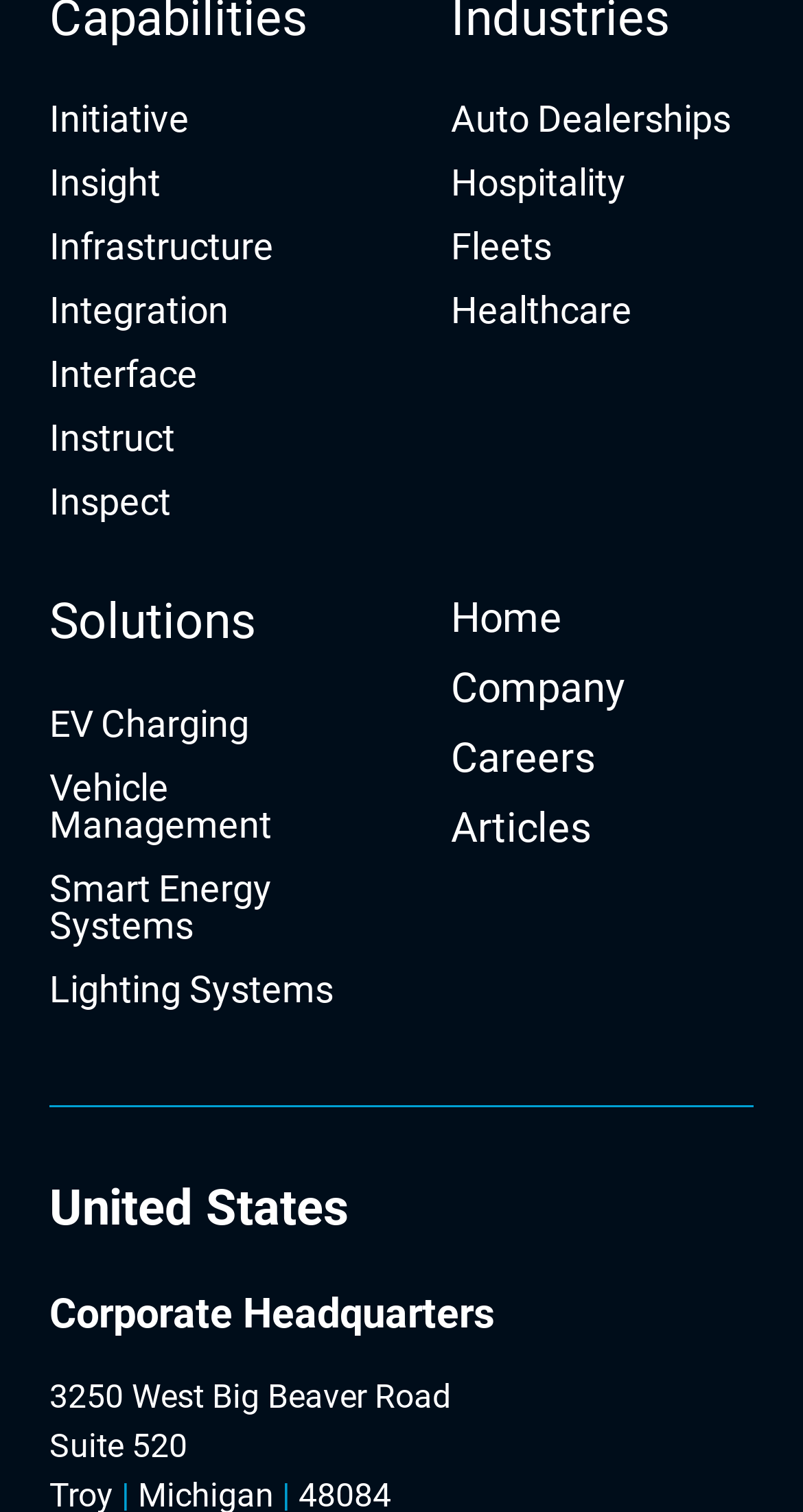Carefully examine the image and provide an in-depth answer to the question: How many industries are listed on the webpage?

I counted the number of links on the right side of the webpage, which are 'Auto Dealerships', 'Hospitality', 'Fleets', 'Healthcare', and 'EV Charging'. Therefore, there are 5 industries listed on the webpage.